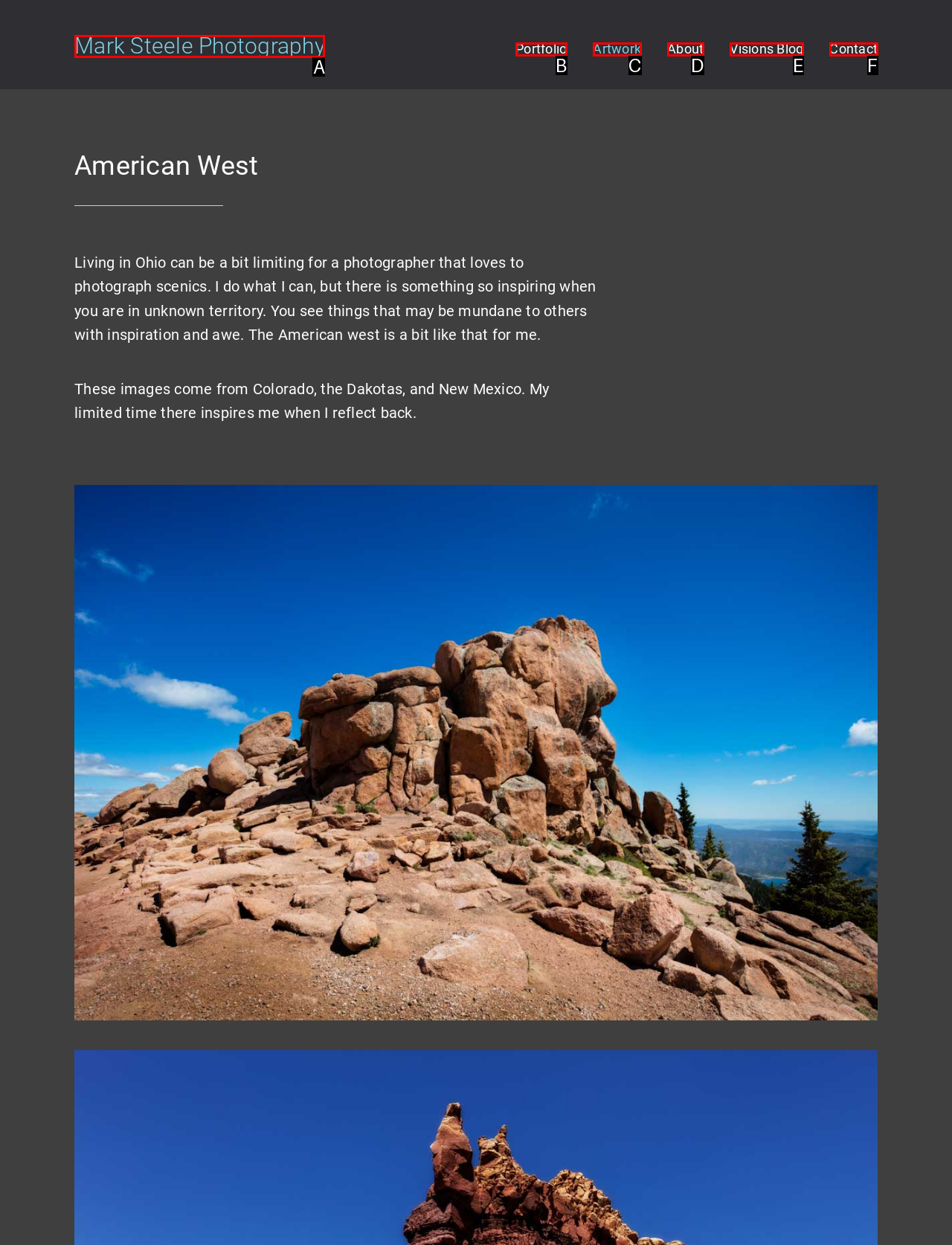From the description: Contact, select the HTML element that fits best. Reply with the letter of the appropriate option.

F